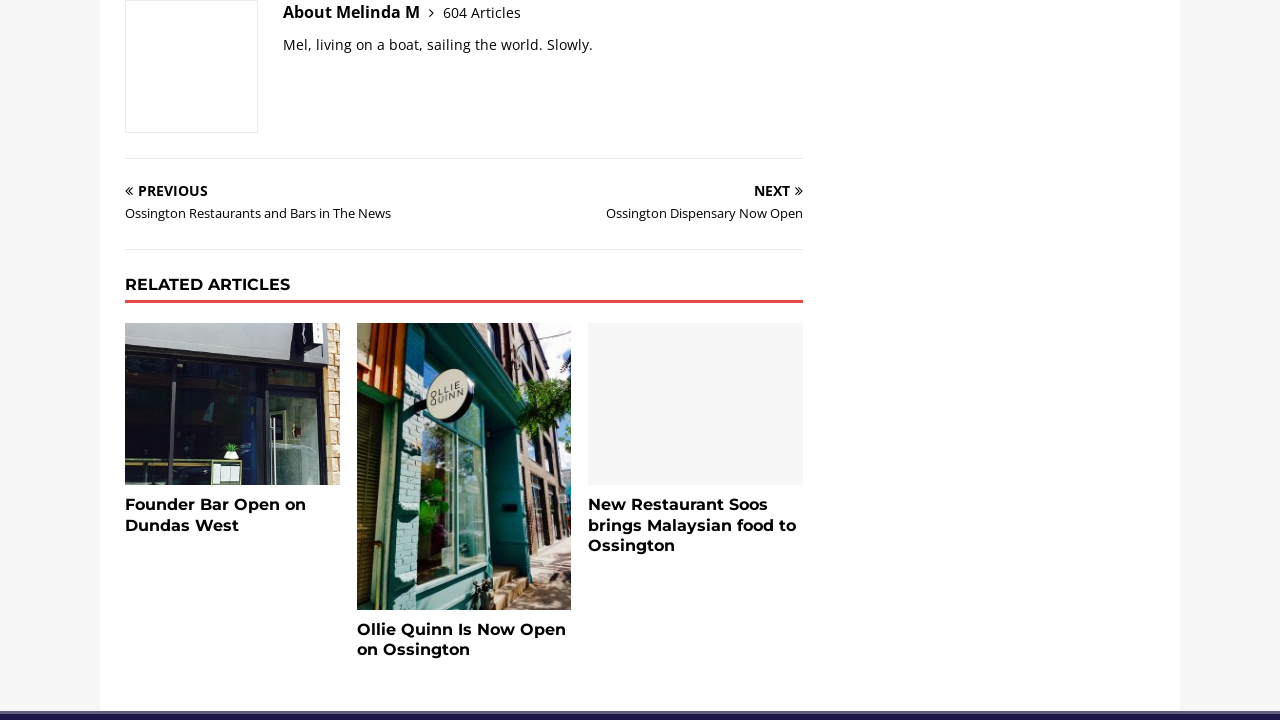Identify the bounding box coordinates of the section to be clicked to complete the task described by the following instruction: "Click on '604 Articles'". The coordinates should be four float numbers between 0 and 1, formatted as [left, top, right, bottom].

[0.346, 0.004, 0.407, 0.03]